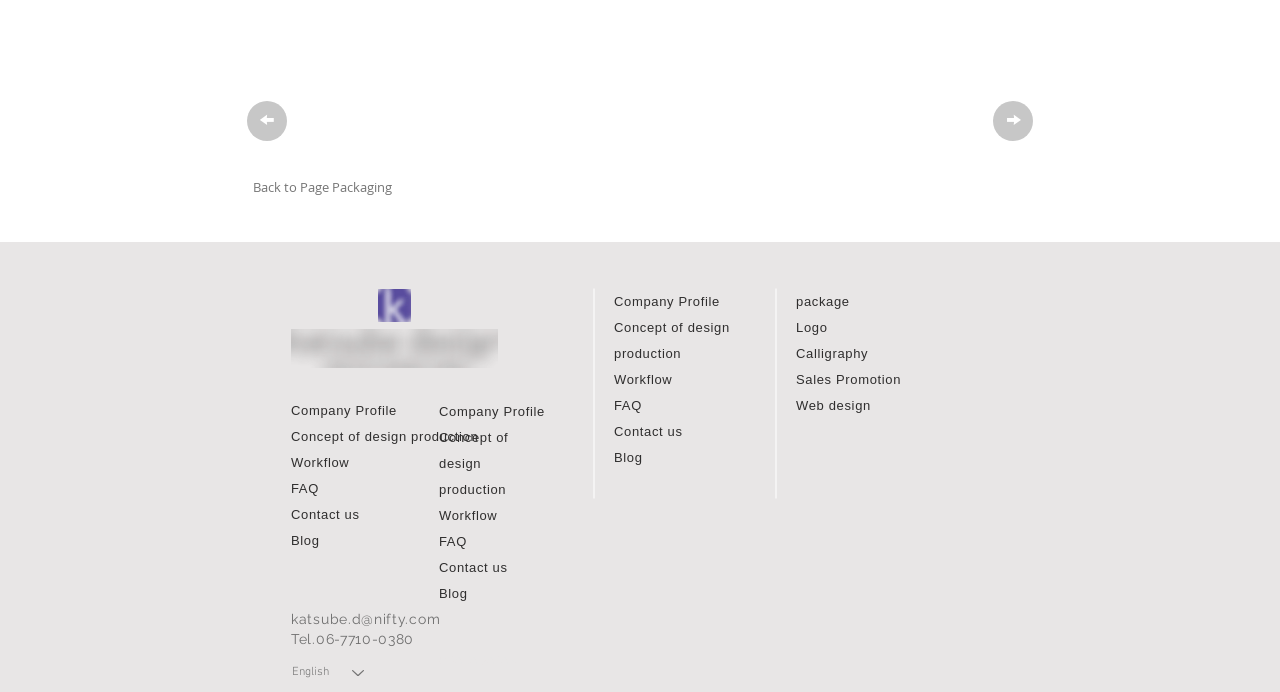Determine the bounding box coordinates of the region I should click to achieve the following instruction: "check blog". Ensure the bounding box coordinates are four float numbers between 0 and 1, i.e., [left, top, right, bottom].

[0.227, 0.77, 0.25, 0.793]